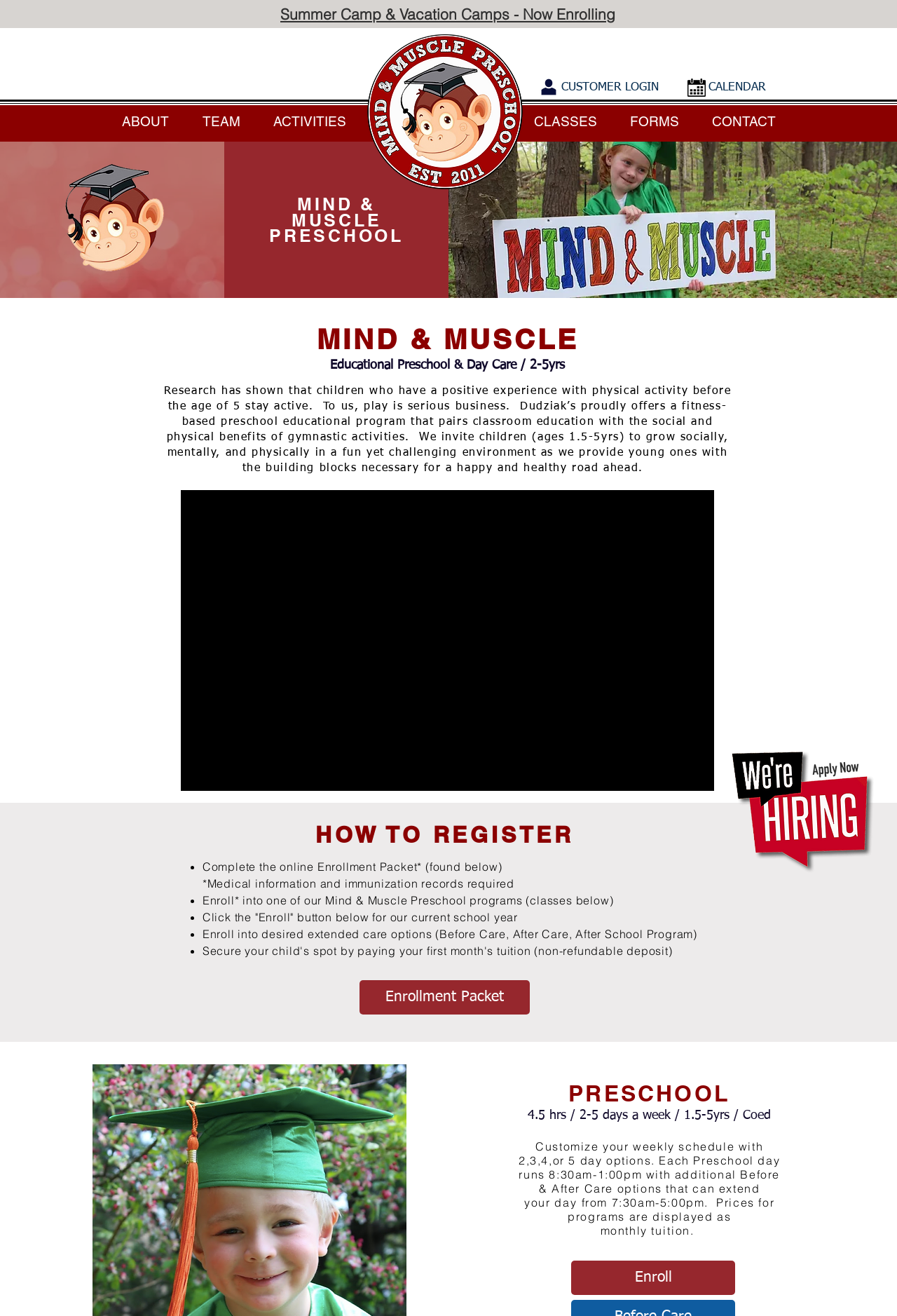Point out the bounding box coordinates of the section to click in order to follow this instruction: "Log in to the customer portal".

[0.616, 0.052, 0.744, 0.082]